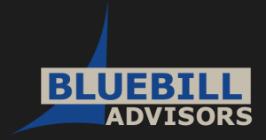What does the stylized blue graphic element symbolize?
Kindly offer a comprehensive and detailed response to the question.

The stylized blue graphic element accompanying the text in the logo suggests upward movement, which symbolizes growth and progress, reflecting the professional and dynamic nature of the consulting services offered by Bluebill Advisors.